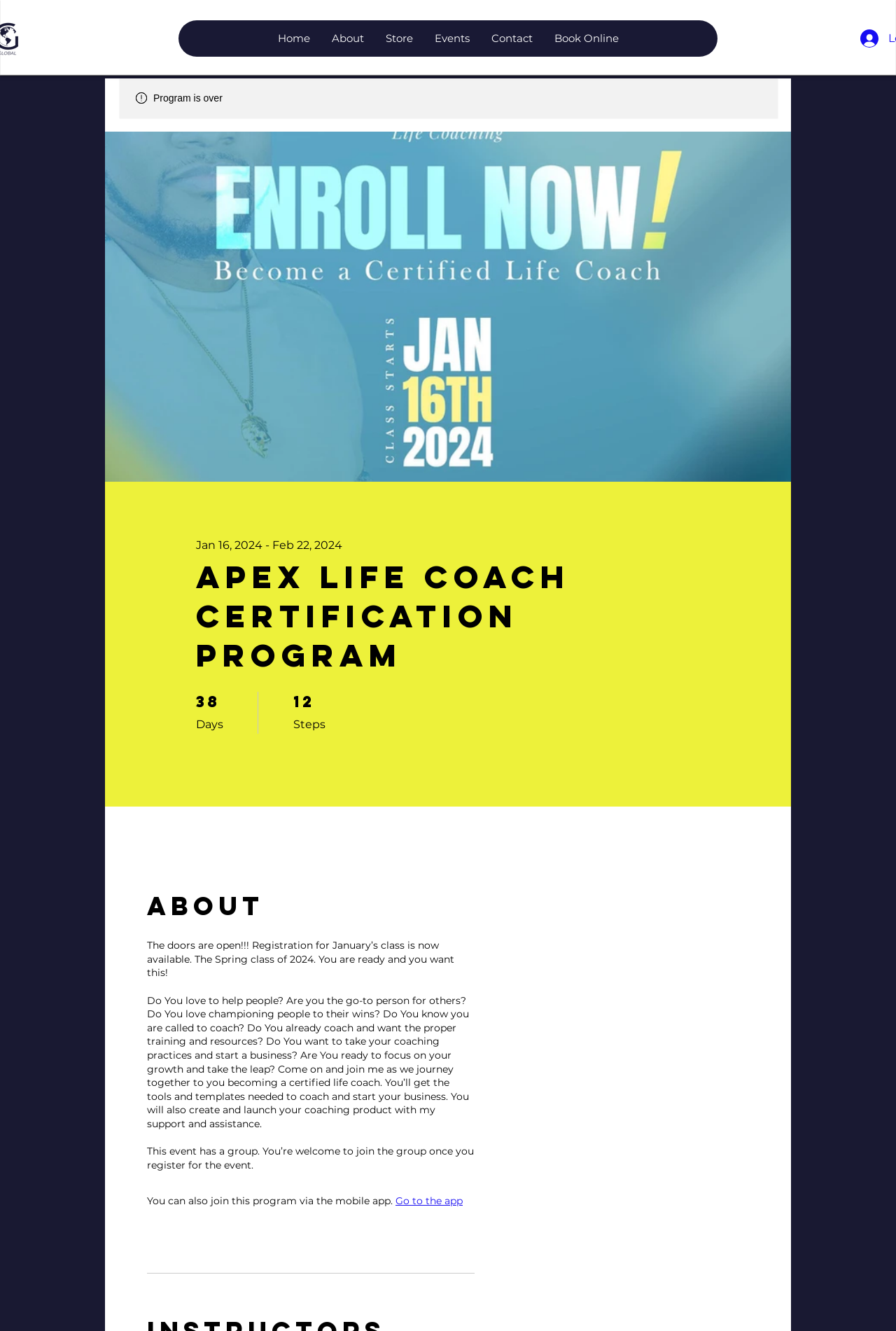What is the duration of the certification program?
Please give a detailed and elaborate answer to the question based on the image.

I found the answer by looking at the text '38' and 'Days' which are next to each other, indicating the duration of the program.